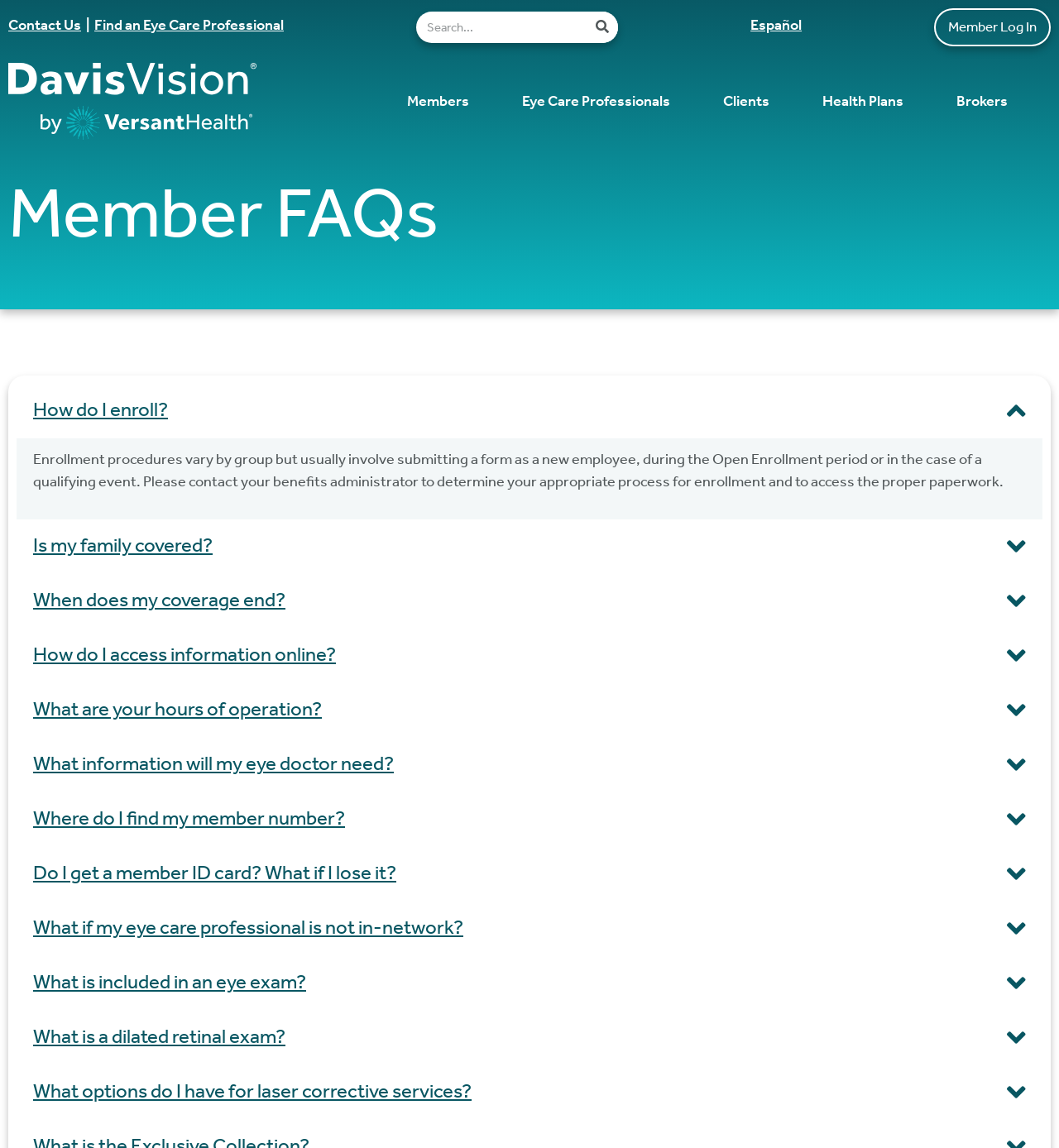Please give a succinct answer to the question in one word or phrase:
What is the purpose of the search box?

Search the website